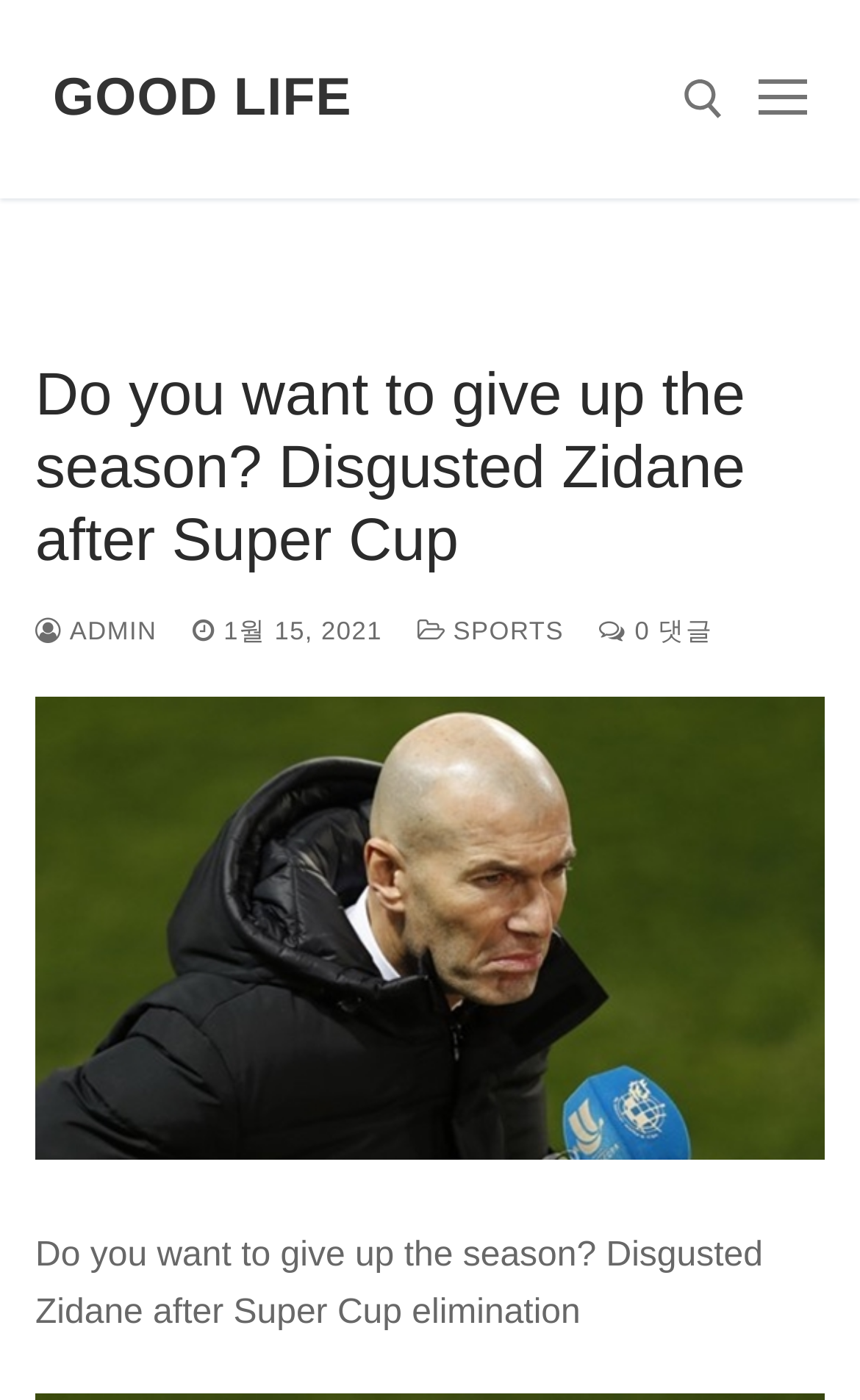Please specify the bounding box coordinates of the clickable section necessary to execute the following command: "read the article".

[0.041, 0.255, 0.959, 0.411]